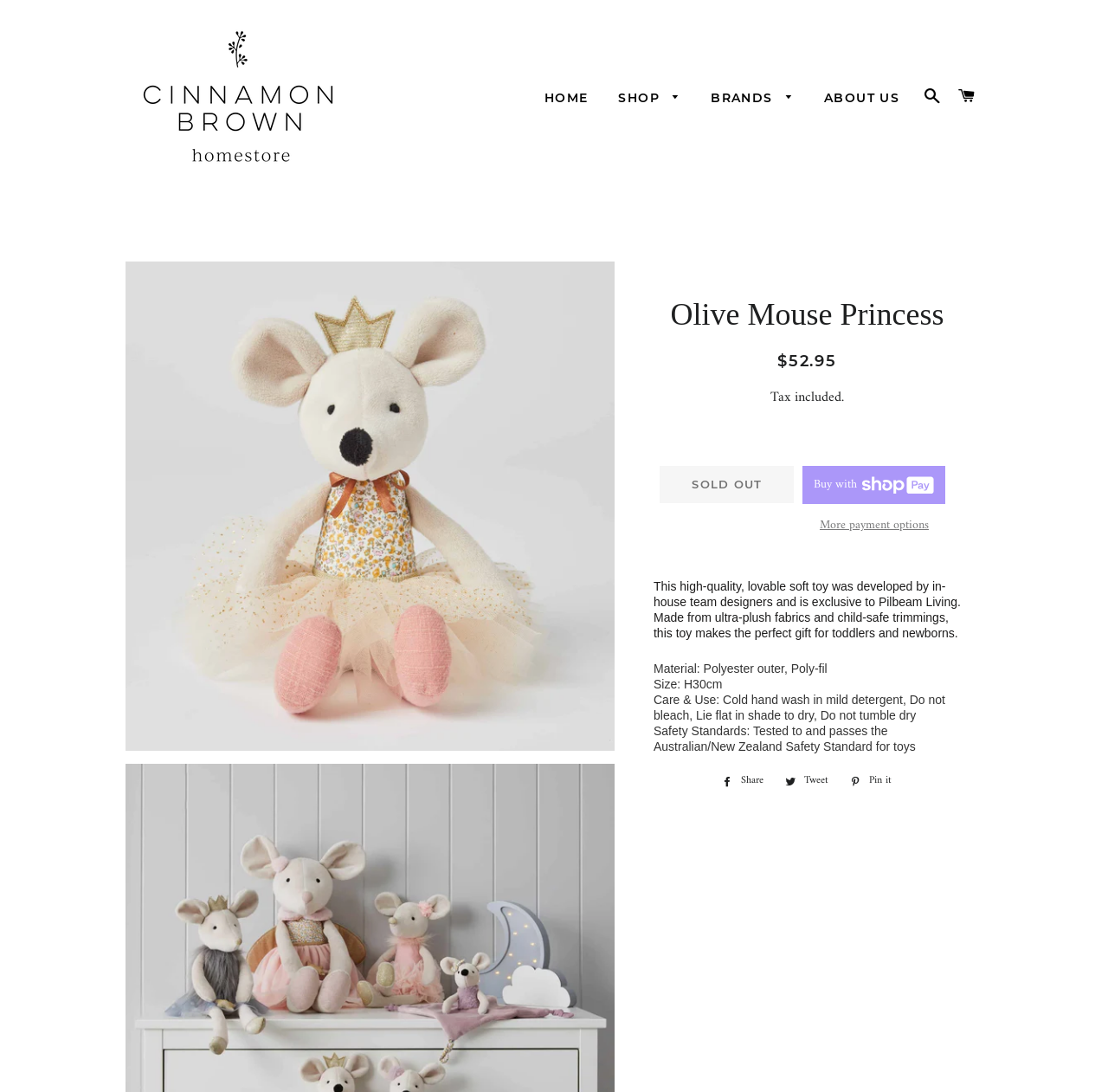Pinpoint the bounding box coordinates of the element that must be clicked to accomplish the following instruction: "Explore 'Ashley & Co' brand". The coordinates should be in the format of four float numbers between 0 and 1, i.e., [left, top, right, bottom].

[0.63, 0.109, 0.793, 0.137]